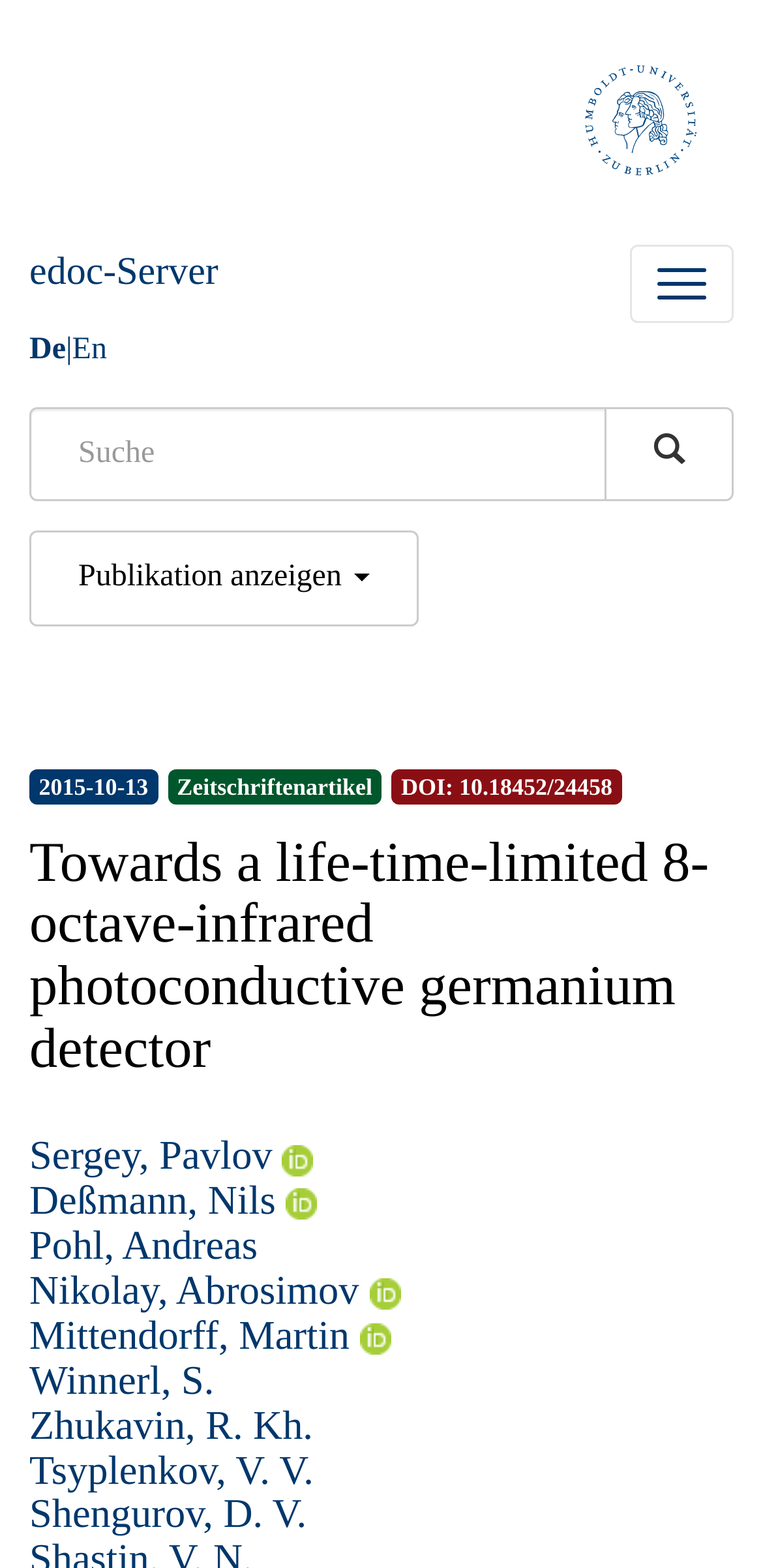Refer to the screenshot and give an in-depth answer to this question: What is the publication date of the article?

I found the publication date by looking at the static text element with the content '2015-10-13' which is located at the top of the webpage, indicating the publication date of the article.